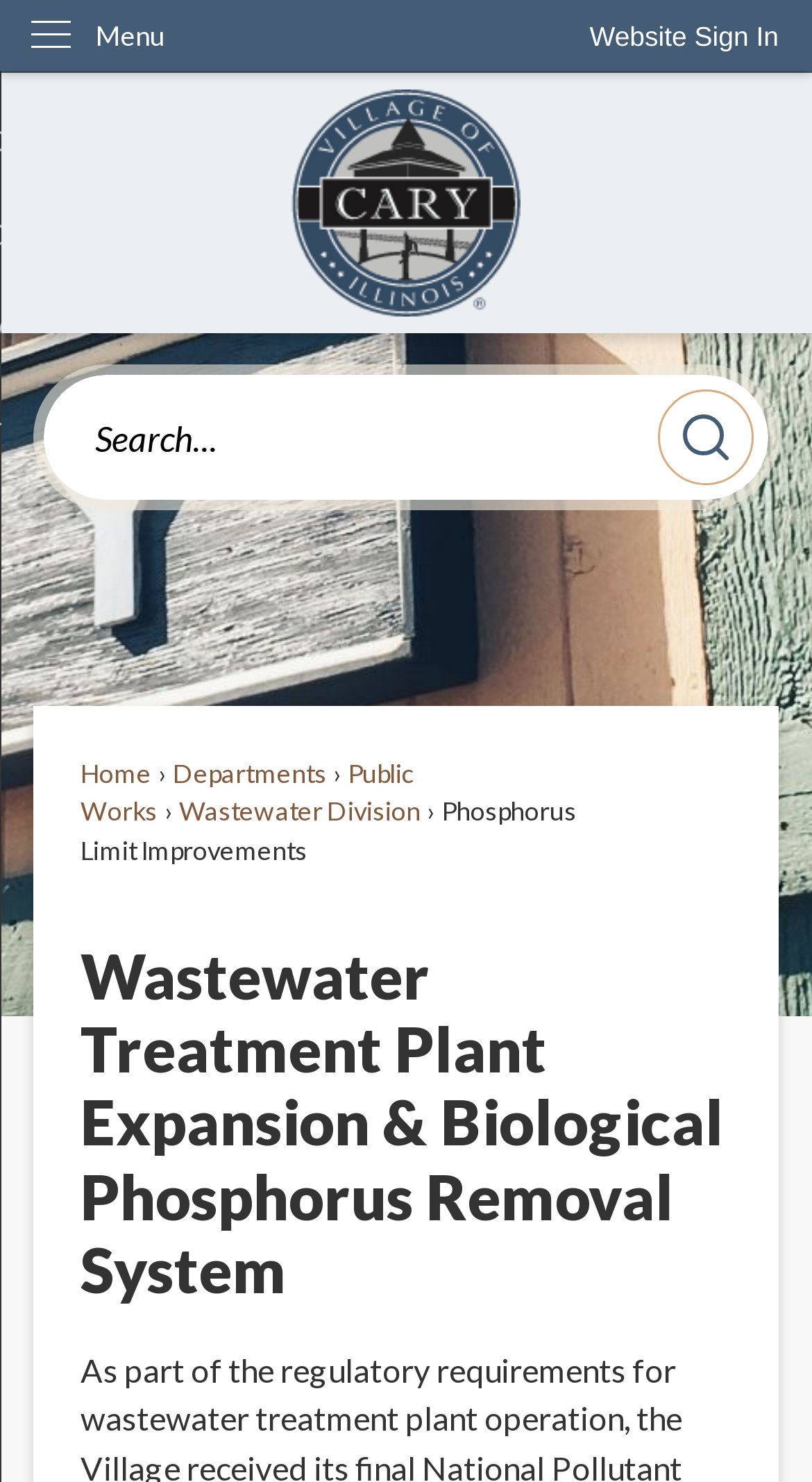Carefully observe the image and respond to the question with a detailed answer:
What is the function of the 'Go to Site Search' button?

The 'Go to Site Search' button is located next to the search textbox and is likely used to initiate a search query on the website.